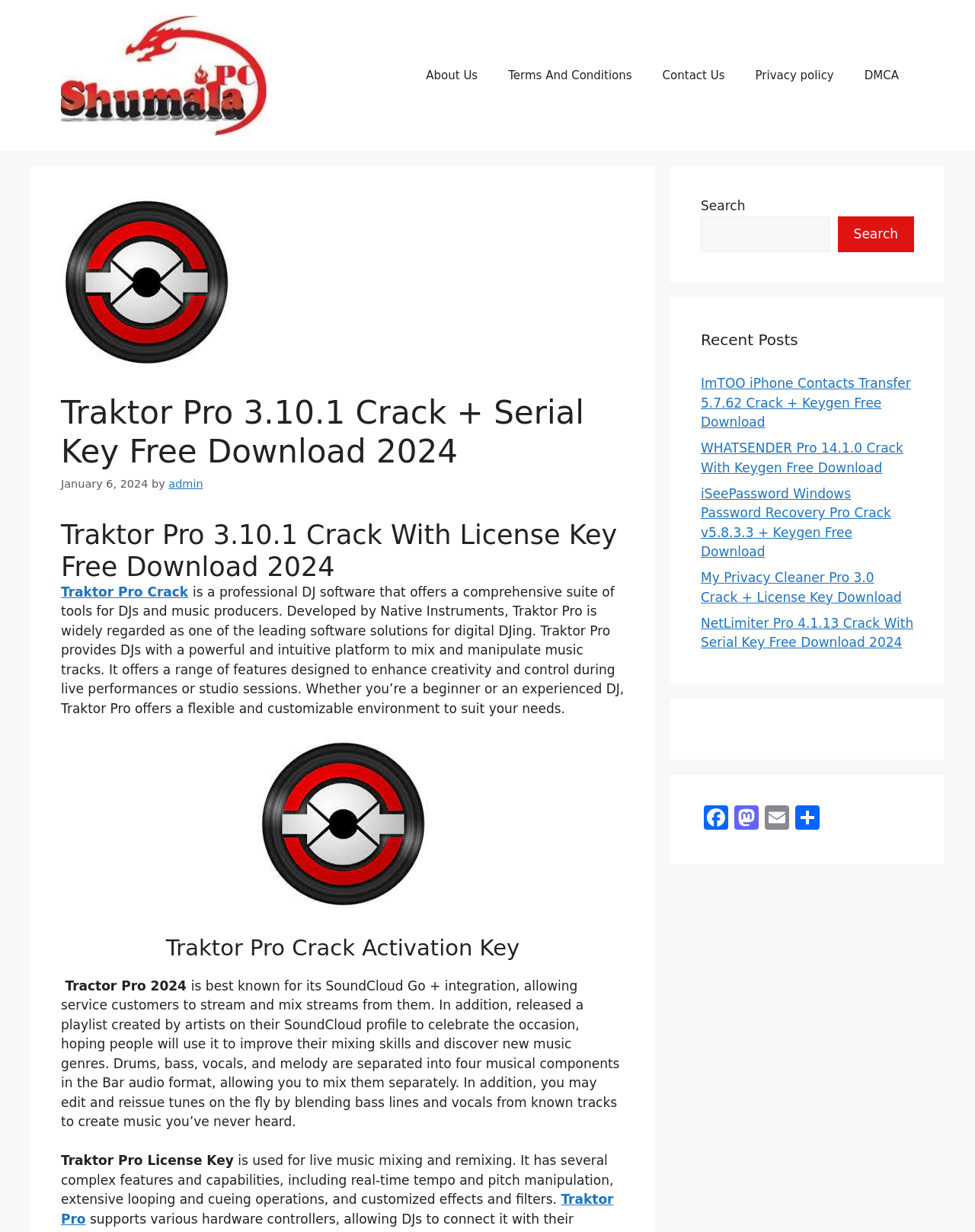Could you provide the bounding box coordinates for the portion of the screen to click to complete this instruction: "Visit the About Us page"?

[0.421, 0.043, 0.506, 0.08]